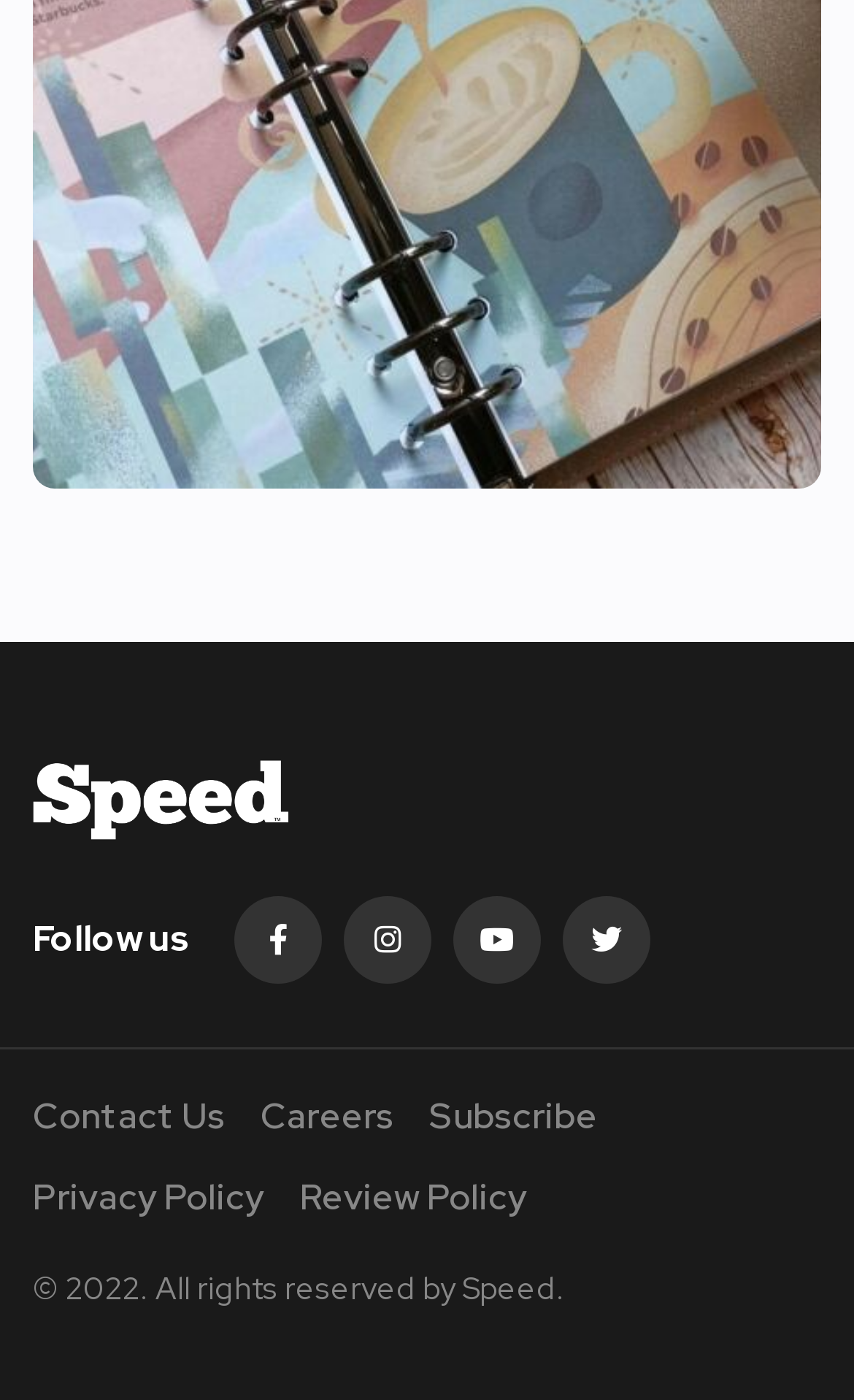What is the copyright year?
Can you offer a detailed and complete answer to this question?

The copyright year can be found in the StaticText element at the bottom of the page, which reads '© 2022. All rights reserved by Speed'.